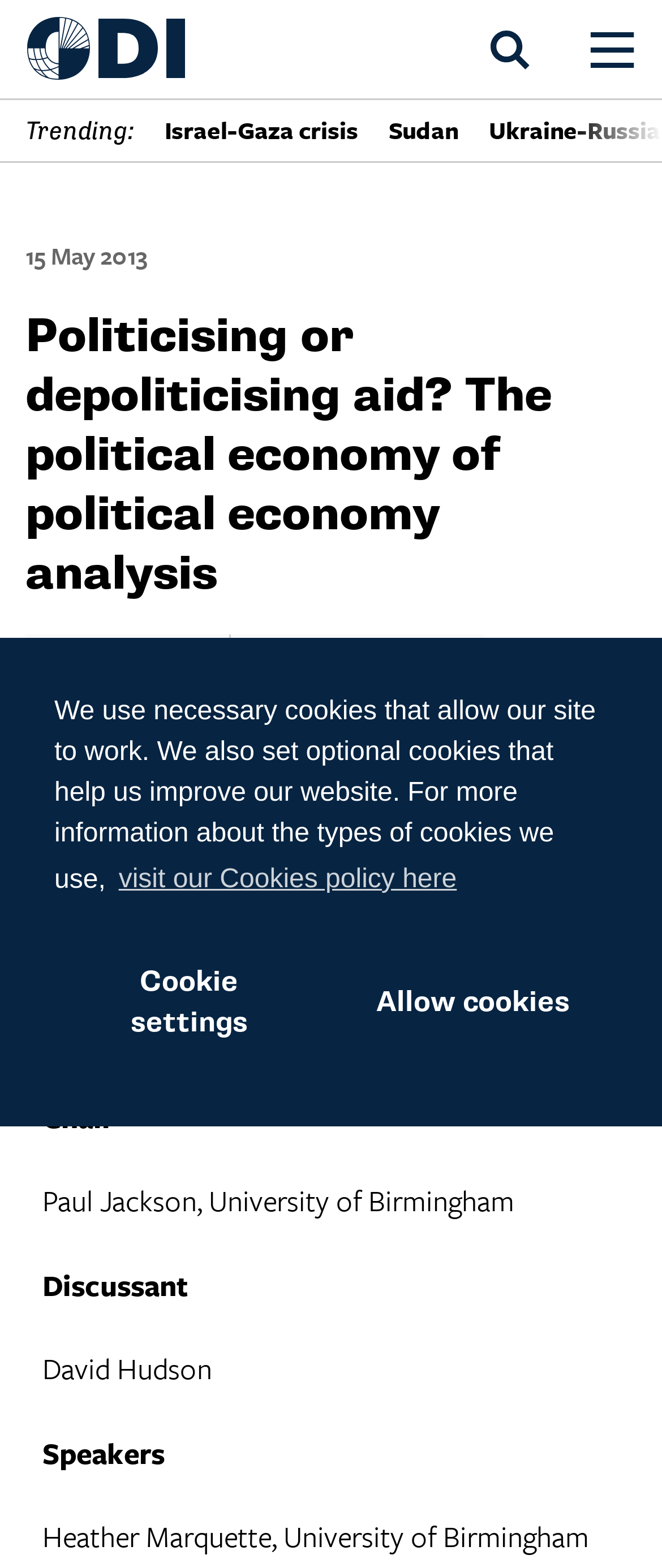What is the purpose of the search box?
Provide an in-depth and detailed answer to the question.

The search box is located in the top-right corner of the webpage, and its purpose is to allow users to search for specific content within the website. The placeholder text 'Enter something to search for' indicates that users can enter keywords or phrases to find relevant results.